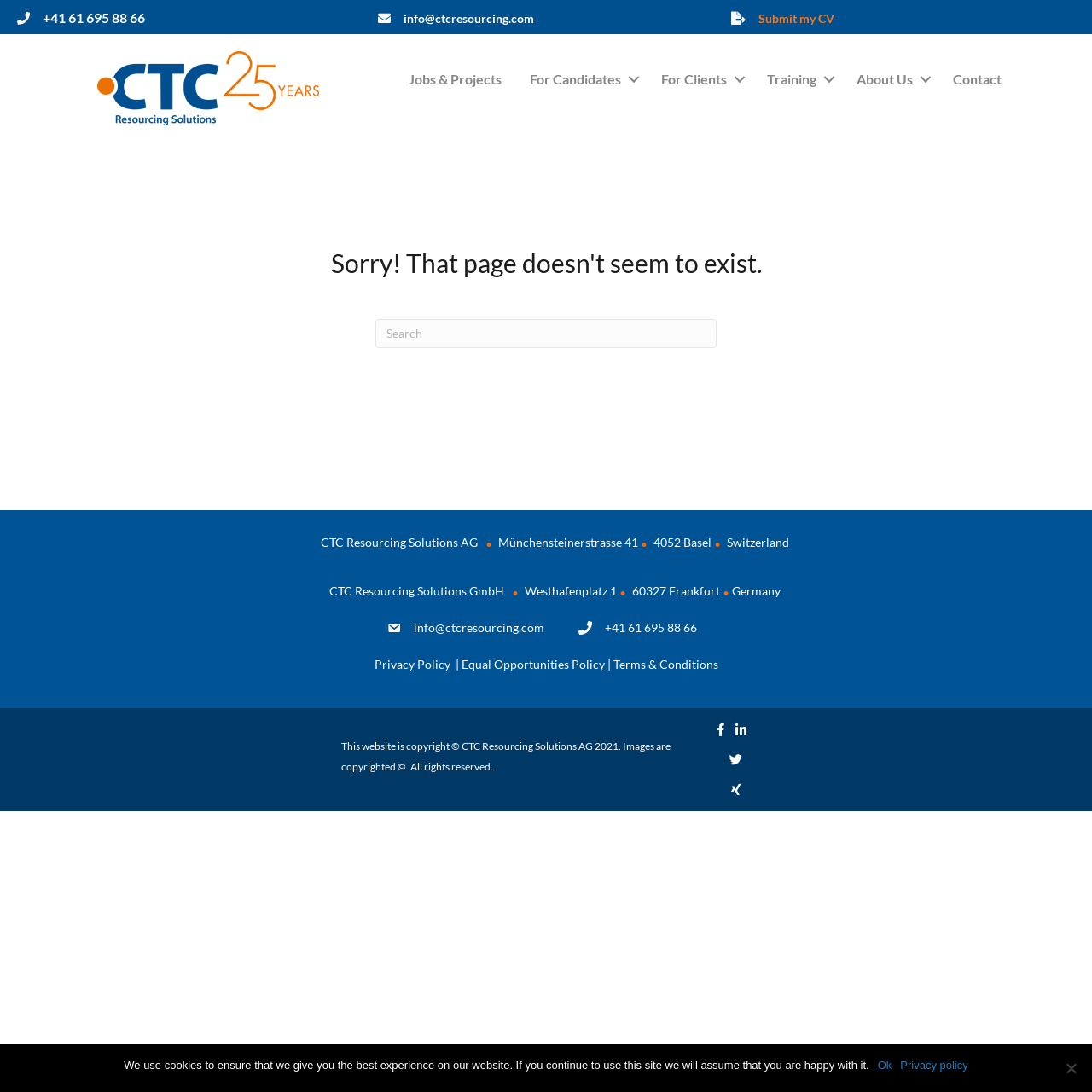Please locate the bounding box coordinates of the region I need to click to follow this instruction: "Click the 'Submit my CV' link".

[0.694, 0.008, 0.764, 0.025]